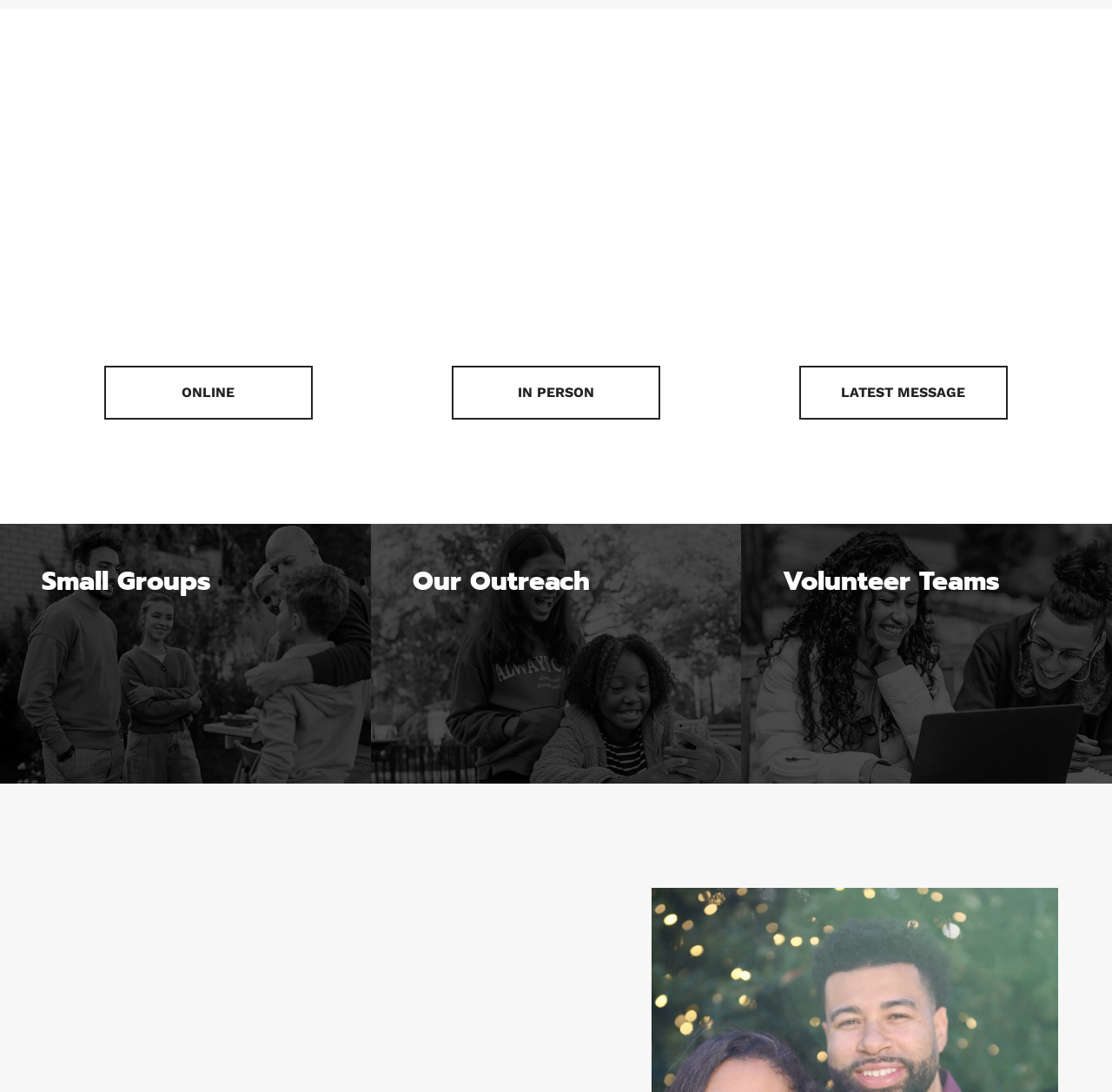Provide a single word or phrase to answer the given question: 
What is the theme of the third section?

Volunteer Teams